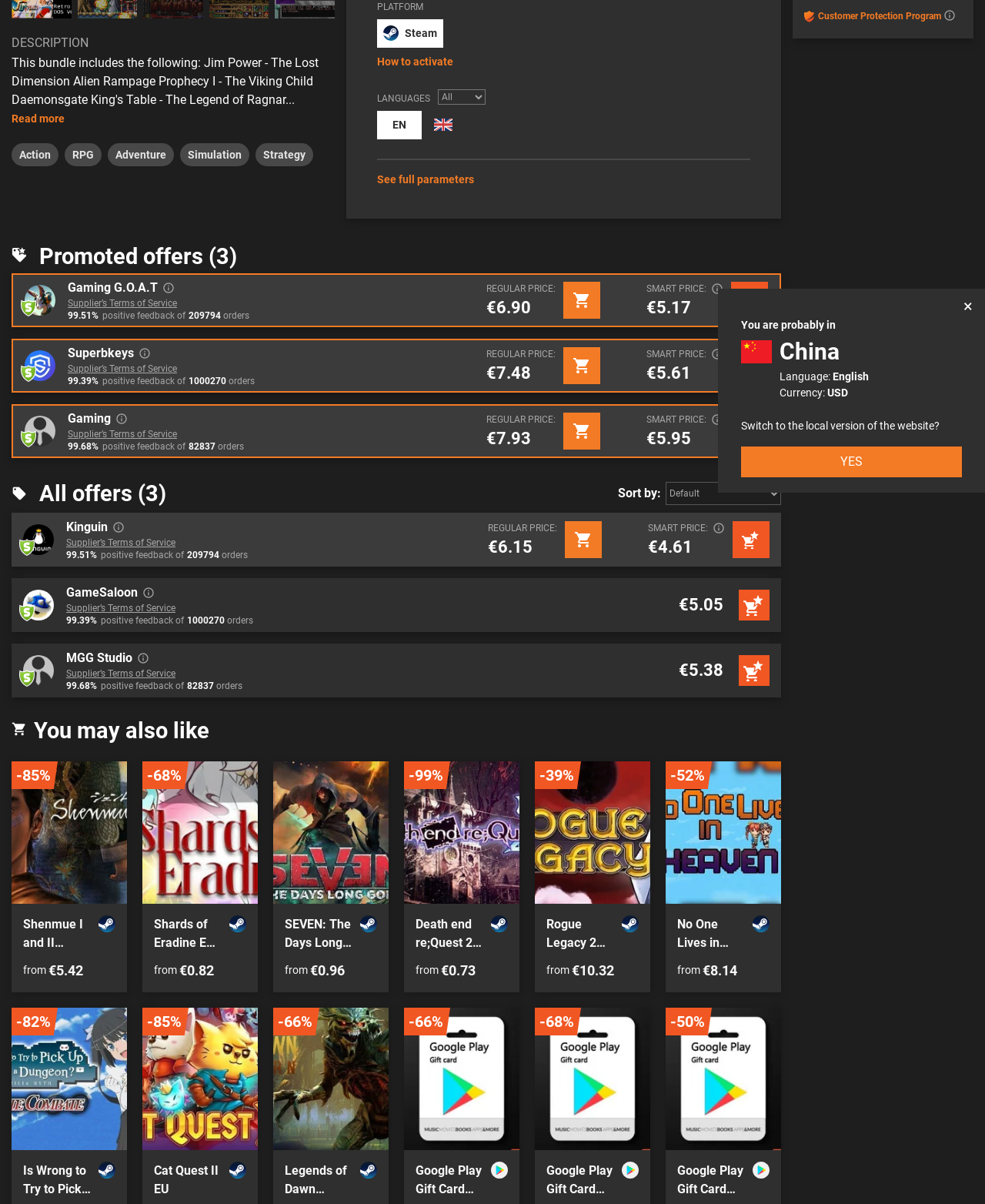Identify the bounding box of the HTML element described as: "shopping_cart".

[0.572, 0.288, 0.609, 0.319]